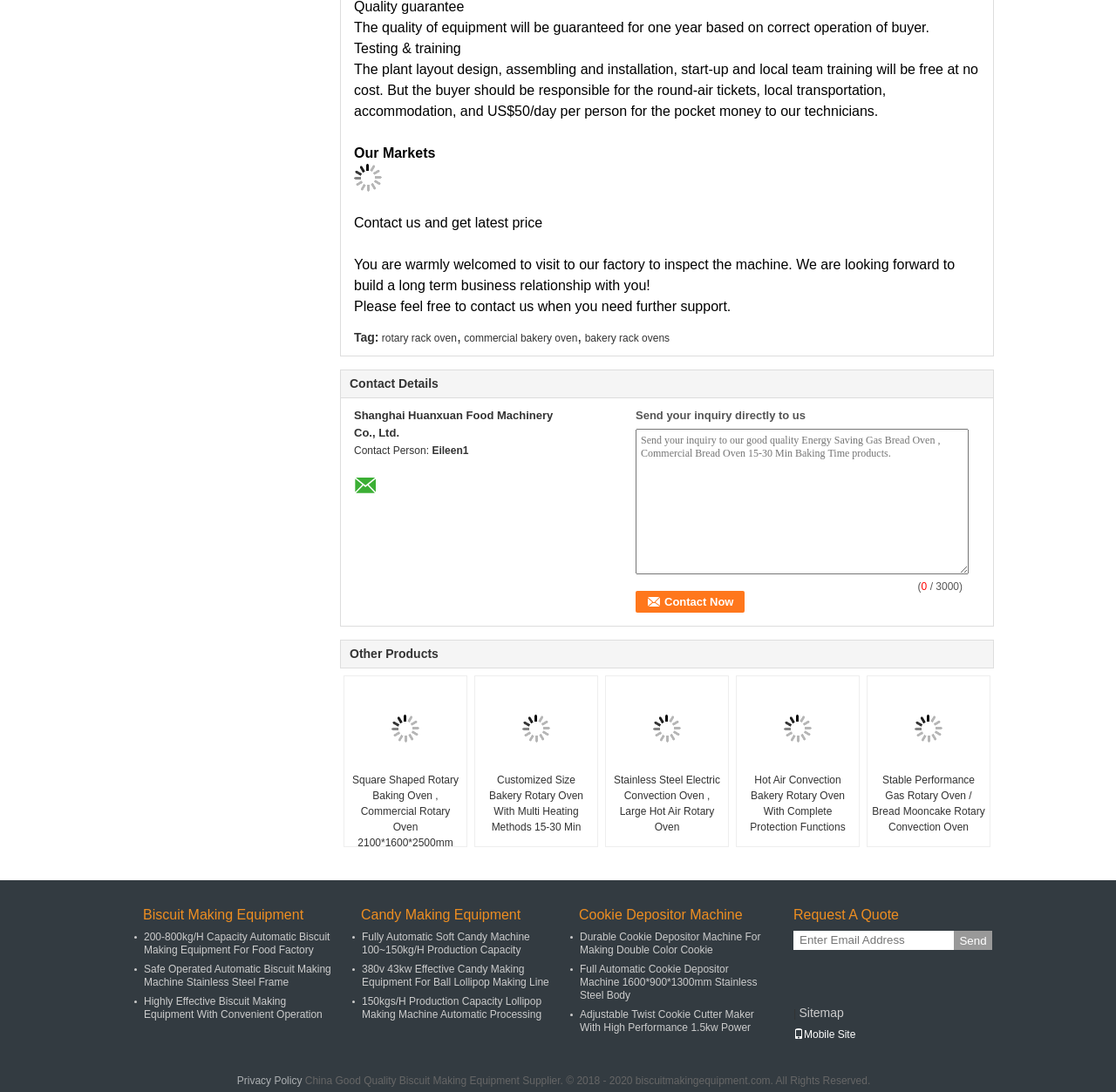Please determine the bounding box coordinates for the element that should be clicked to follow these instructions: "Send your inquiry directly to us".

[0.57, 0.374, 0.722, 0.386]